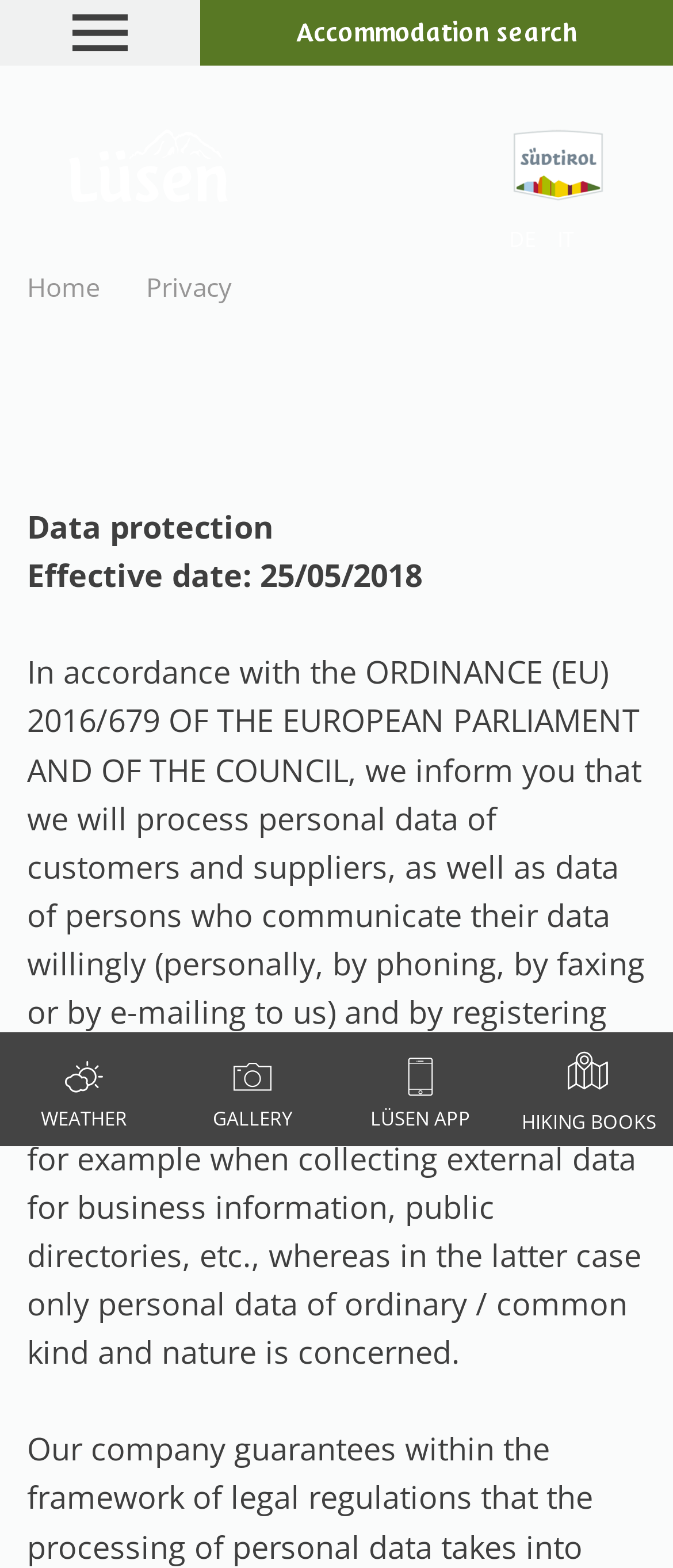What is the theme of the image with the symbol-map icon?
Provide a one-word or short-phrase answer based on the image.

Hiking books